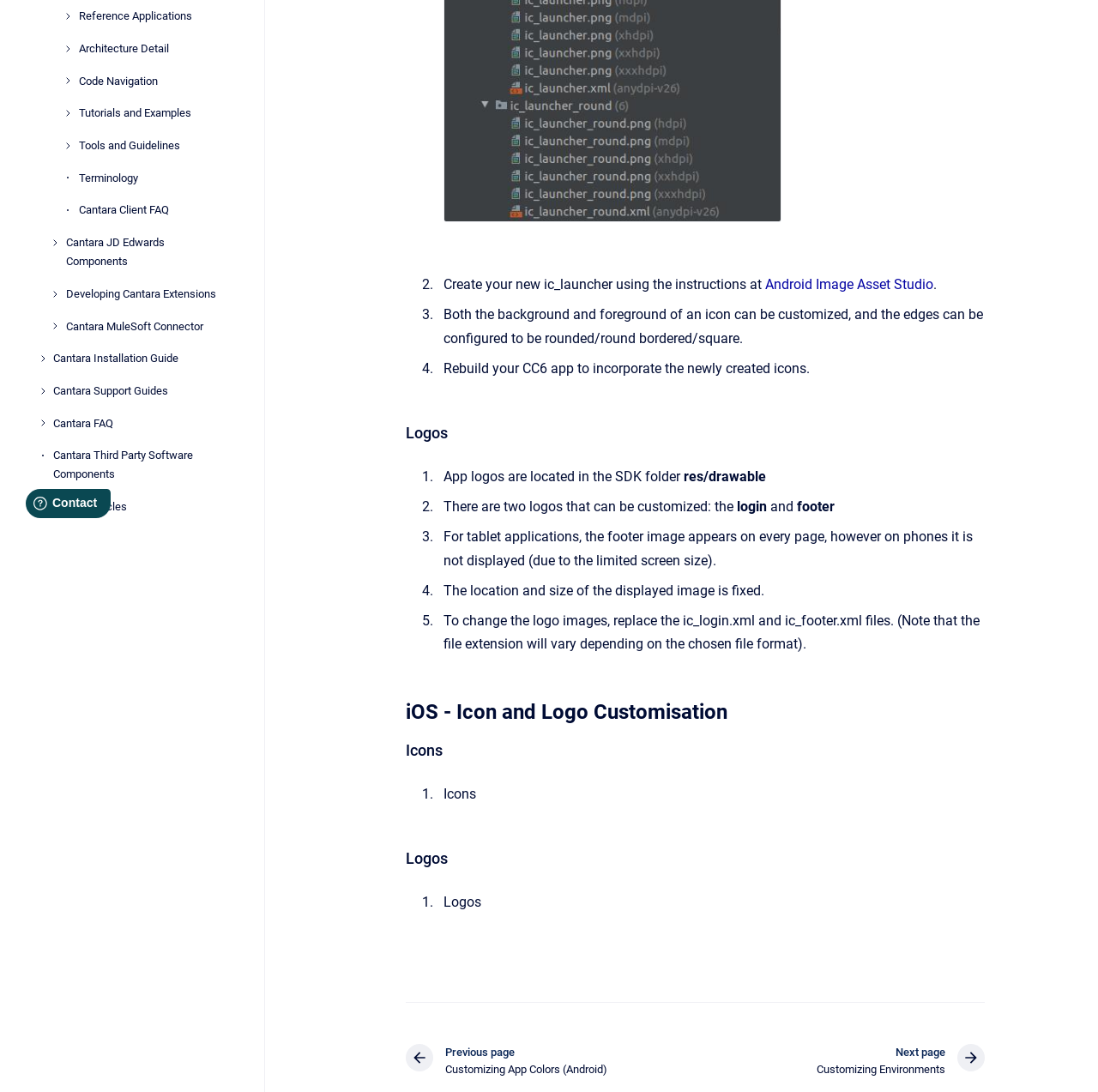Find the bounding box of the UI element described as: "parent_node: Logos title="Copy to clipboard"". The bounding box coordinates should be given as four float values between 0 and 1, i.e., [left, top, right, bottom].

[0.355, 0.386, 0.37, 0.404]